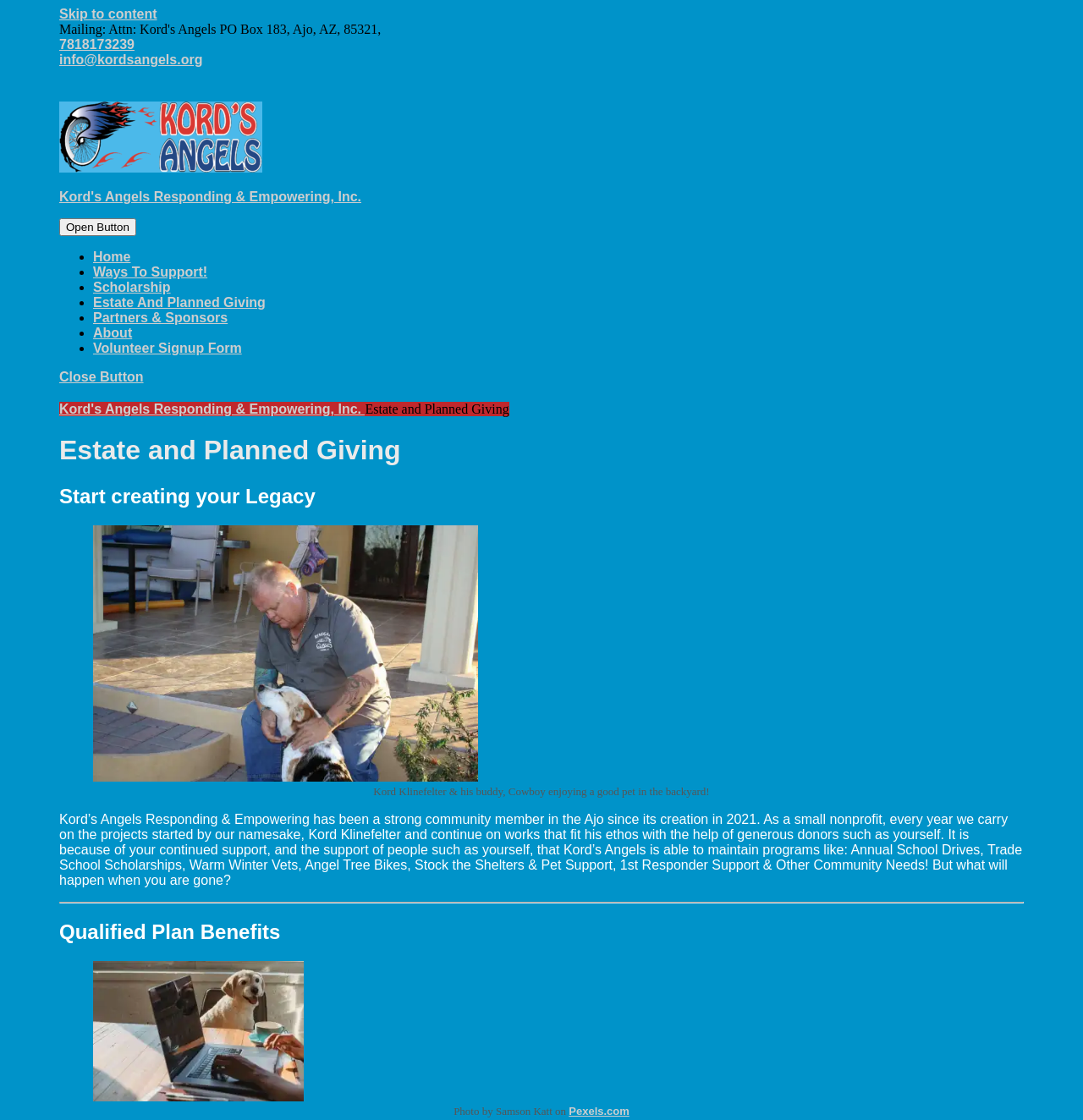Can you give a detailed response to the following question using the information from the image? How many images are on the webpage?

I found the answer by looking at the figure elements on the webpage. There are two figure elements, each containing an image, which suggests that there are two images on the webpage.